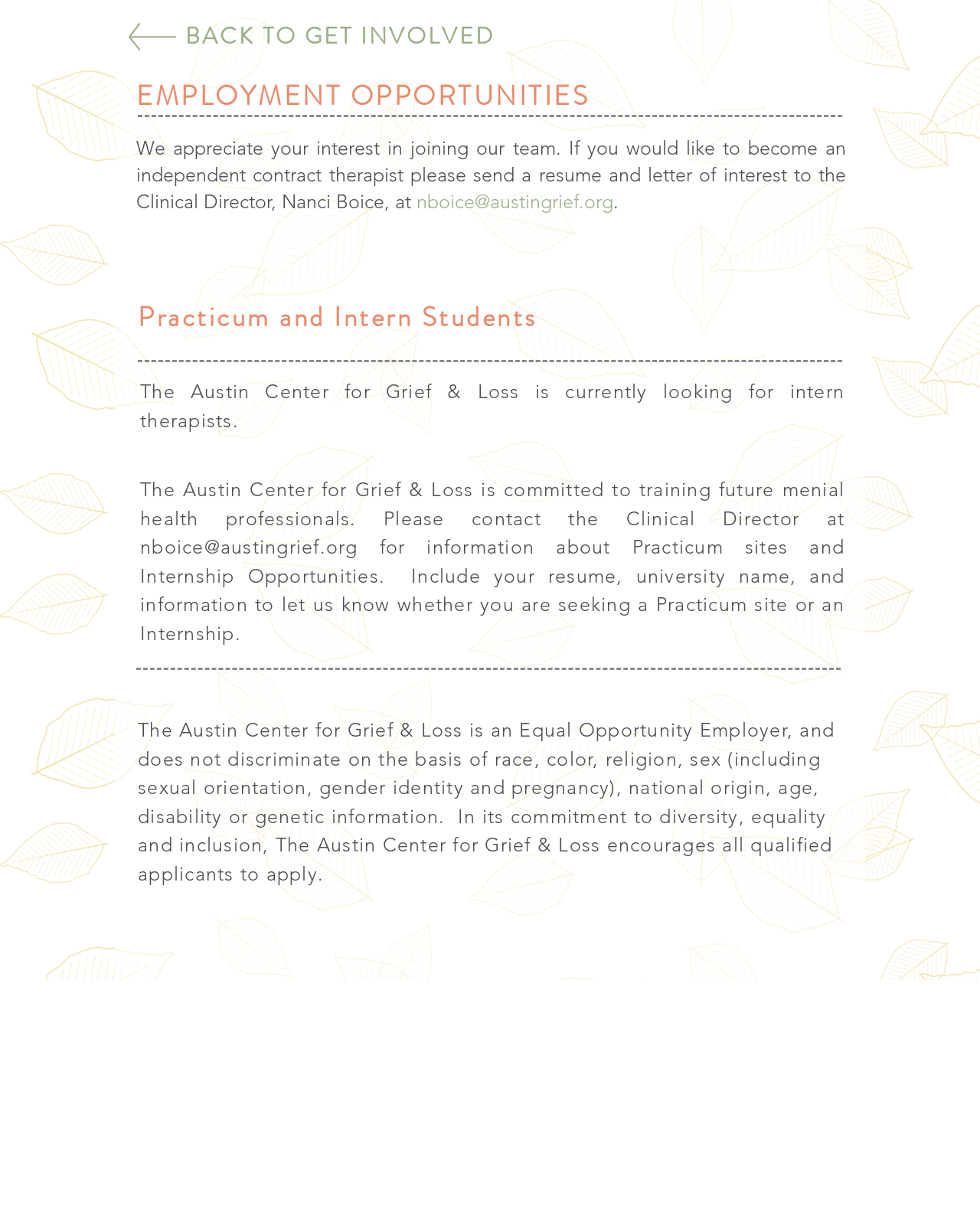What type of students is the organization looking for?
Please use the image to deliver a detailed and complete answer.

The organization is looking for Practicum and Intern students, as mentioned in the section with the heading 'Practicum and Intern Students', where it is stated that they are currently looking for intern therapists.